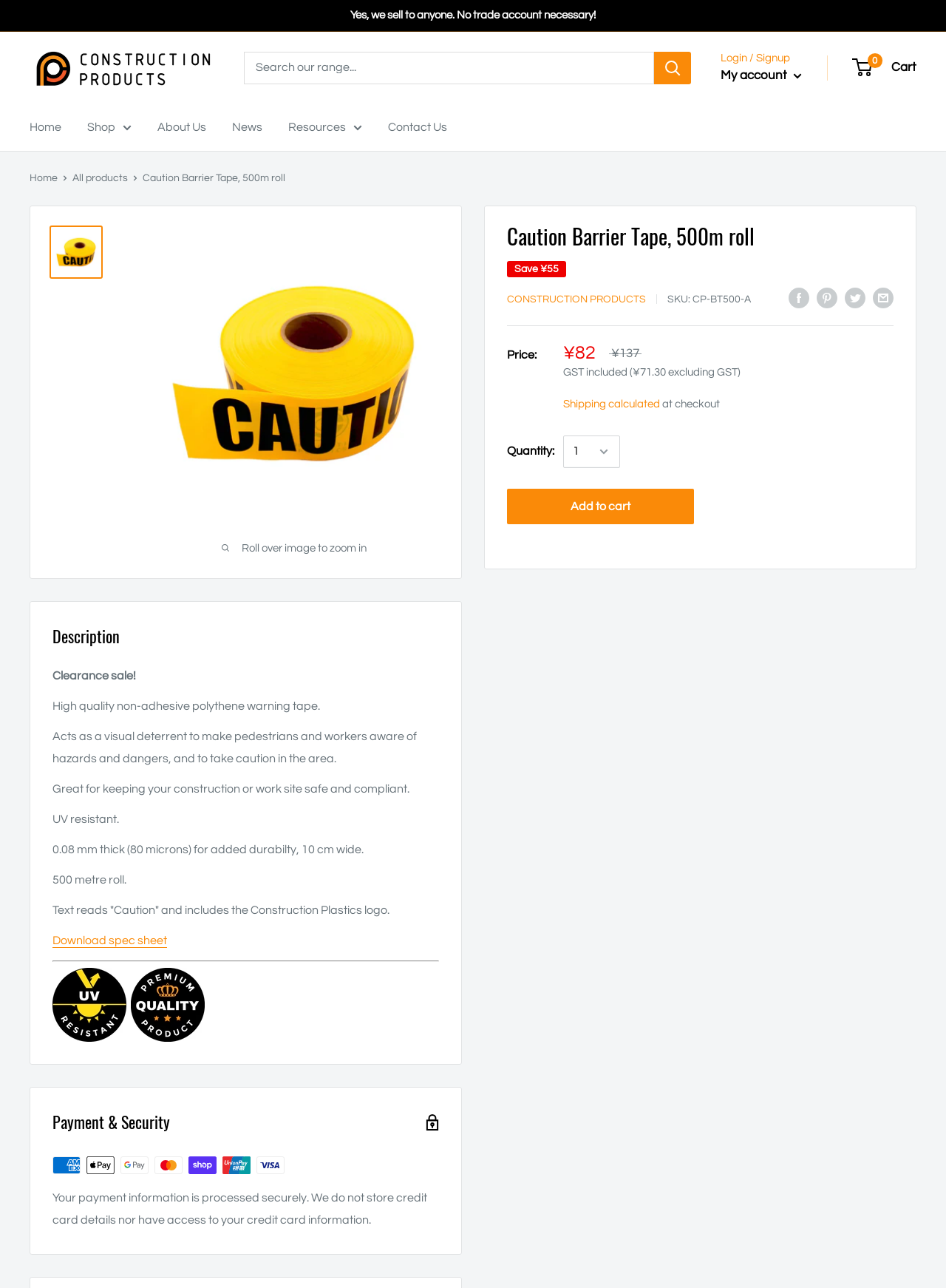Identify the bounding box of the HTML element described here: "Shop". Provide the coordinates as four float numbers between 0 and 1: [left, top, right, bottom].

[0.092, 0.09, 0.139, 0.108]